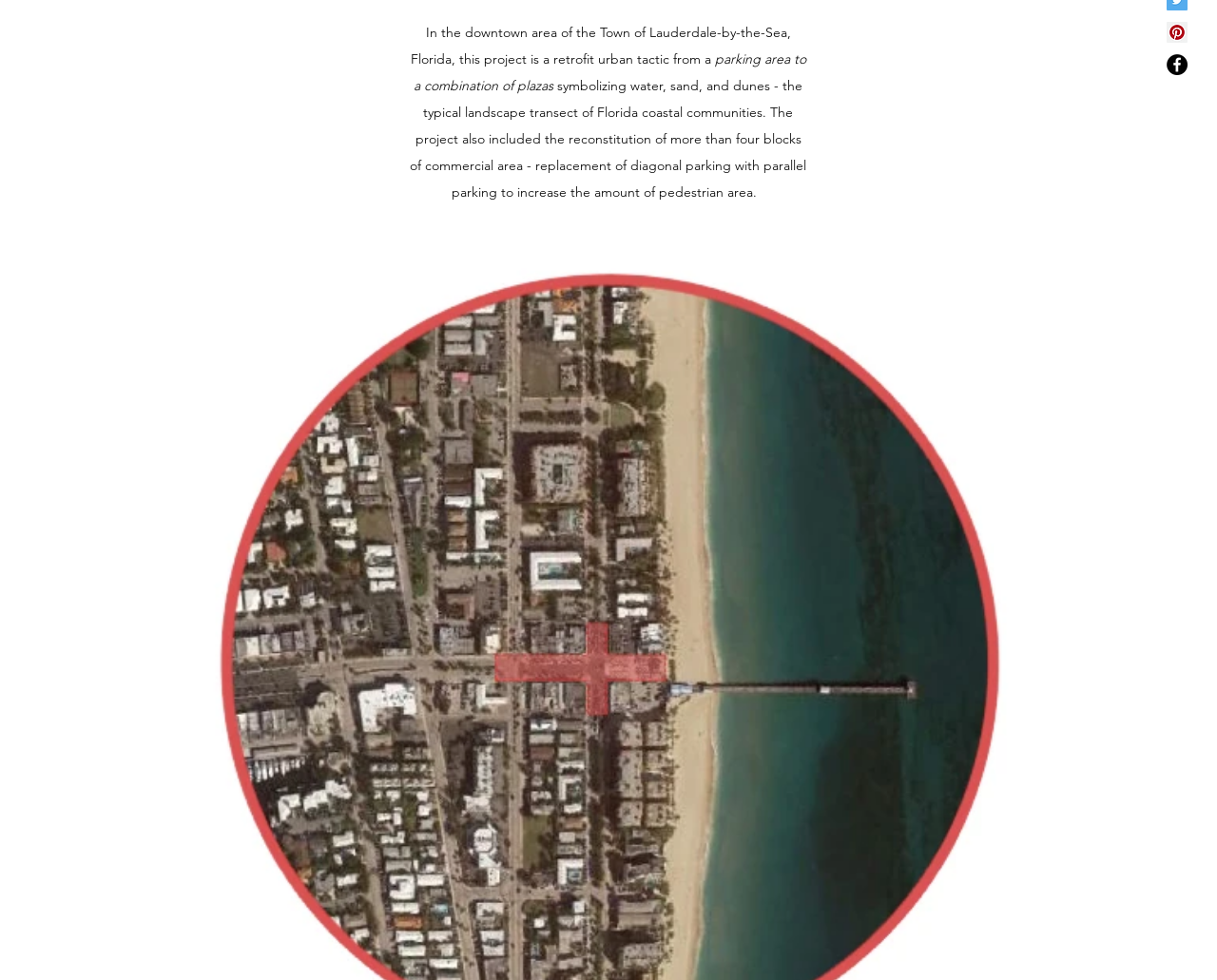Find the bounding box of the UI element described as follows: "Service".

None